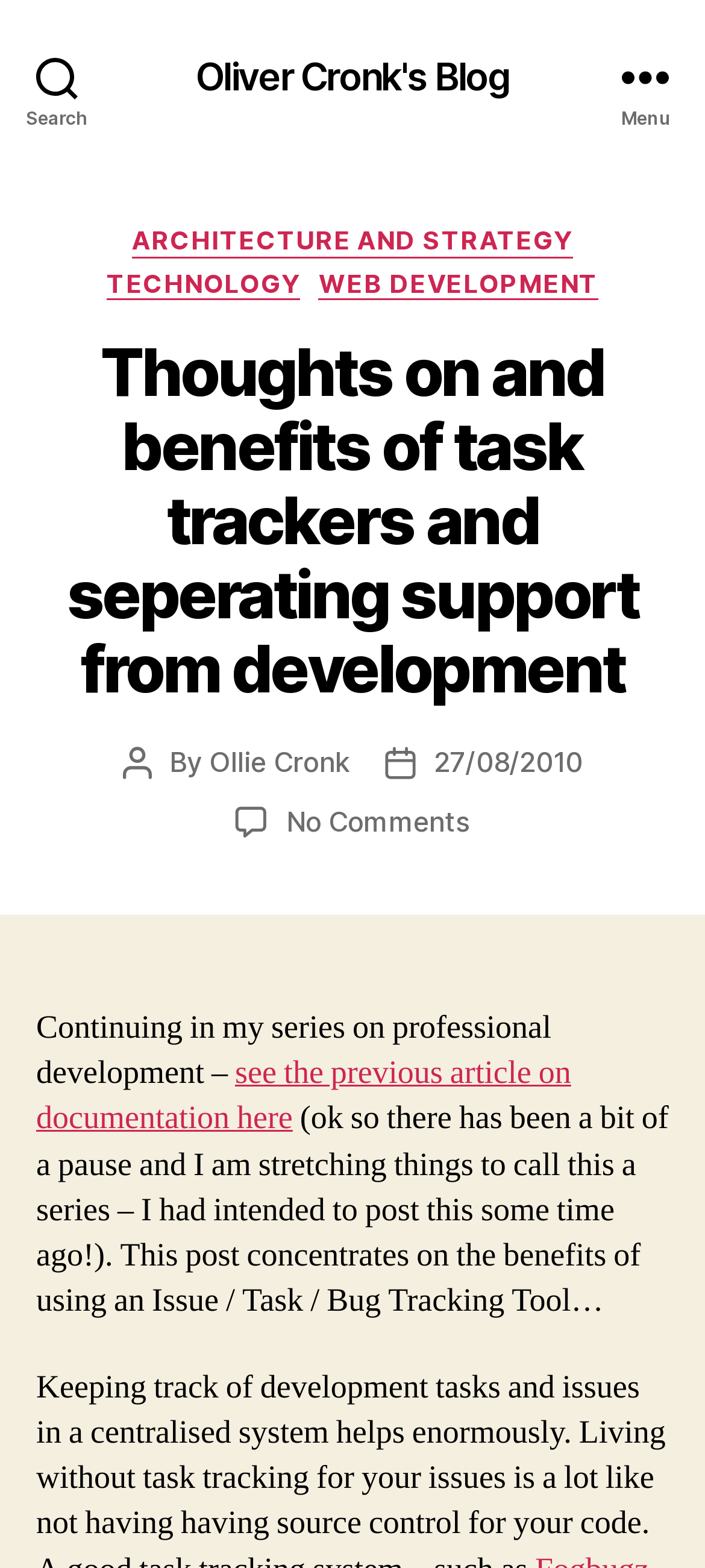Answer the question briefly using a single word or phrase: 
How many categories are listed?

3